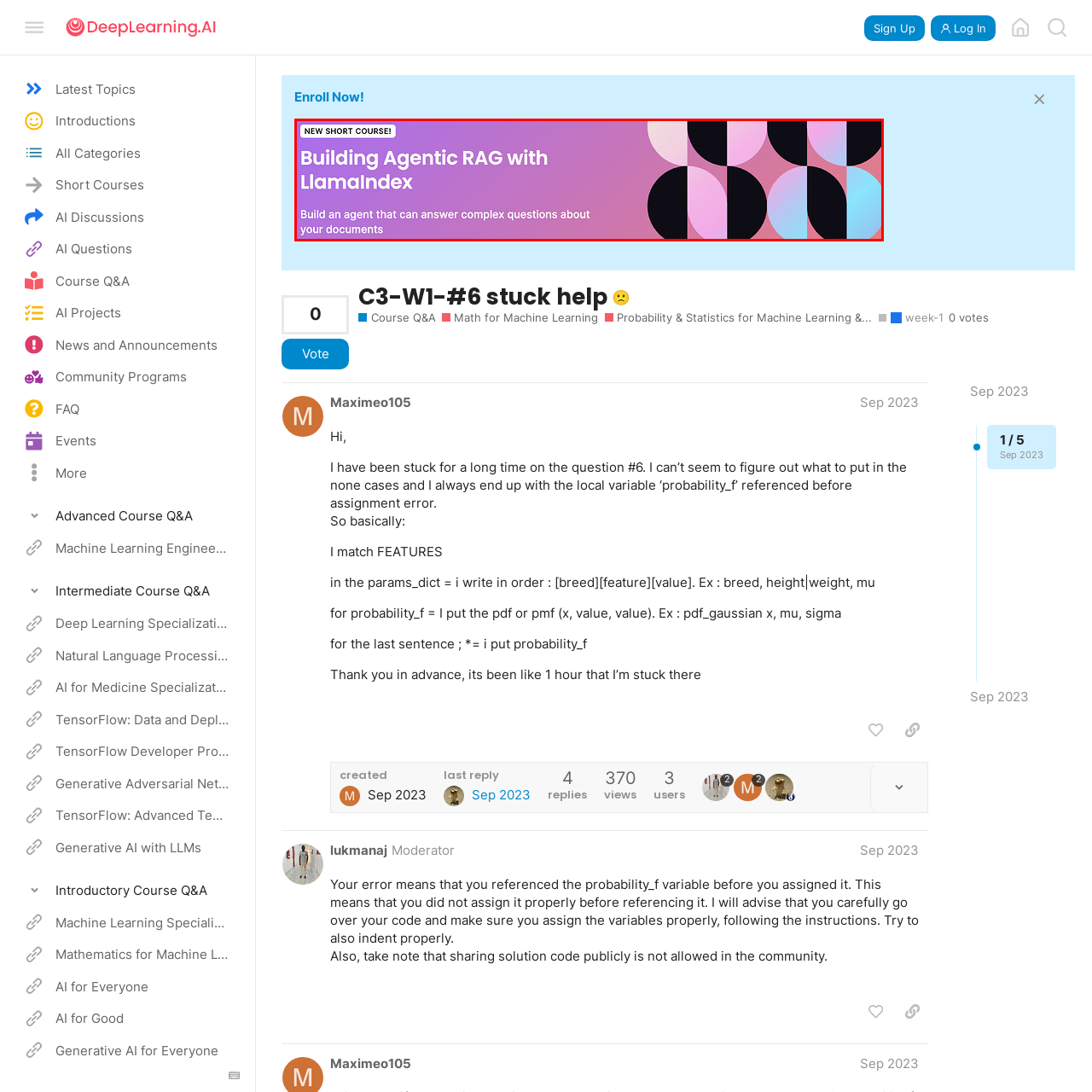What font style is used for the headline?
Examine the image within the red bounding box and provide a comprehensive answer to the question.

The font style used for the headline can be determined by analyzing the description, which states that the headline is 'highlighted with a bold font'. This indicates that the font style used is bold, which is likely intended to capture attention immediately.